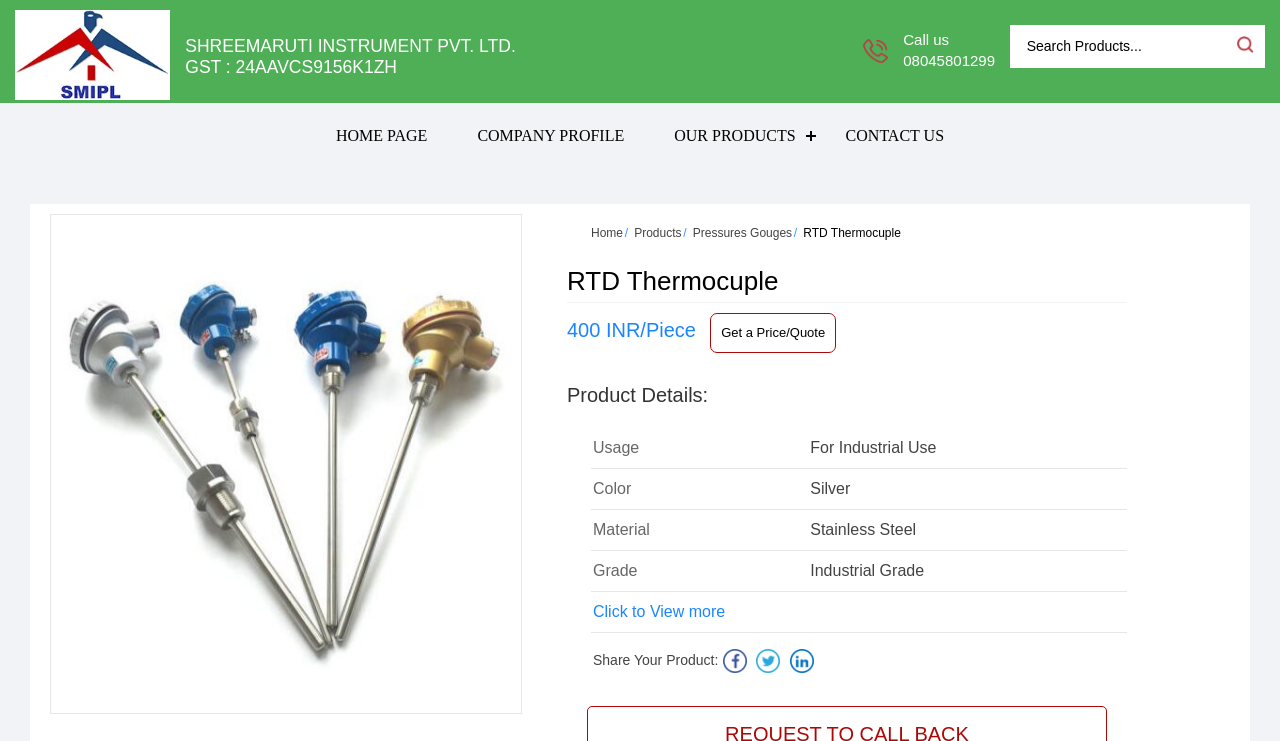Kindly determine the bounding box coordinates for the clickable area to achieve the given instruction: "View more product details".

[0.463, 0.81, 0.567, 0.842]